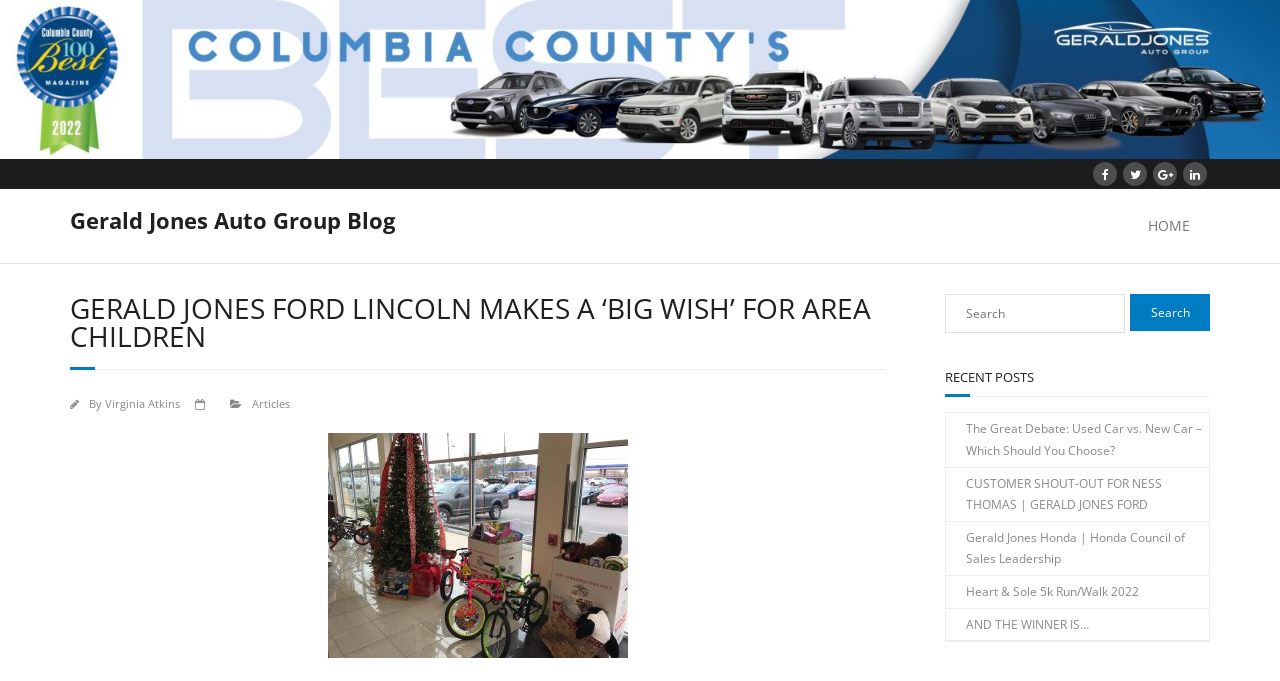Using the given description, provide the bounding box coordinates formatted as (top-left x, top-left y, bottom-right x, bottom-right y), with all values being floating point numbers between 0 and 1. Description: Gerald Jones Auto Group Blog

[0.055, 0.292, 0.309, 0.348]